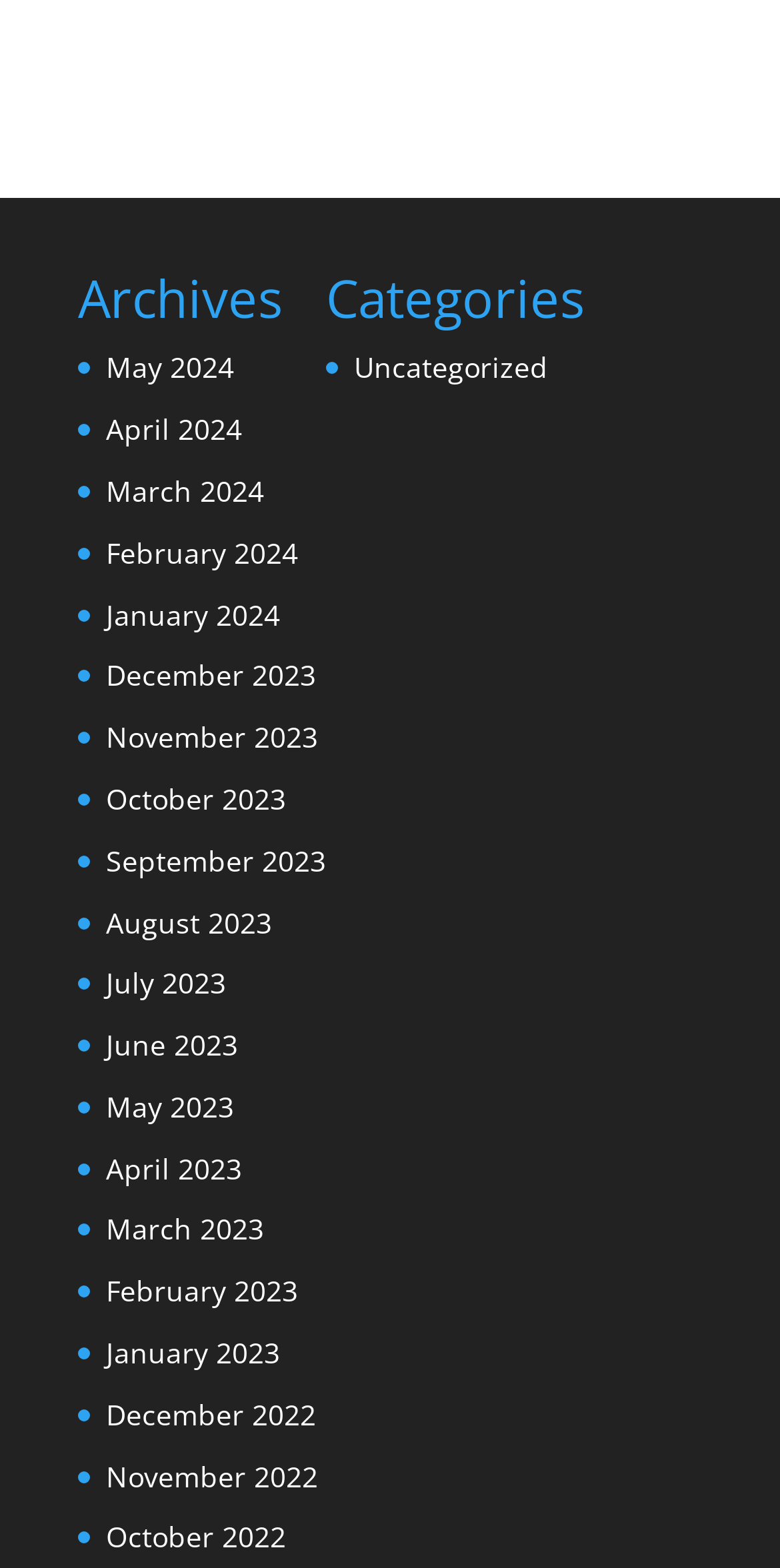Please identify the bounding box coordinates of the clickable region that I should interact with to perform the following instruction: "view posts in Uncategorized category". The coordinates should be expressed as four float numbers between 0 and 1, i.e., [left, top, right, bottom].

[0.454, 0.222, 0.703, 0.246]